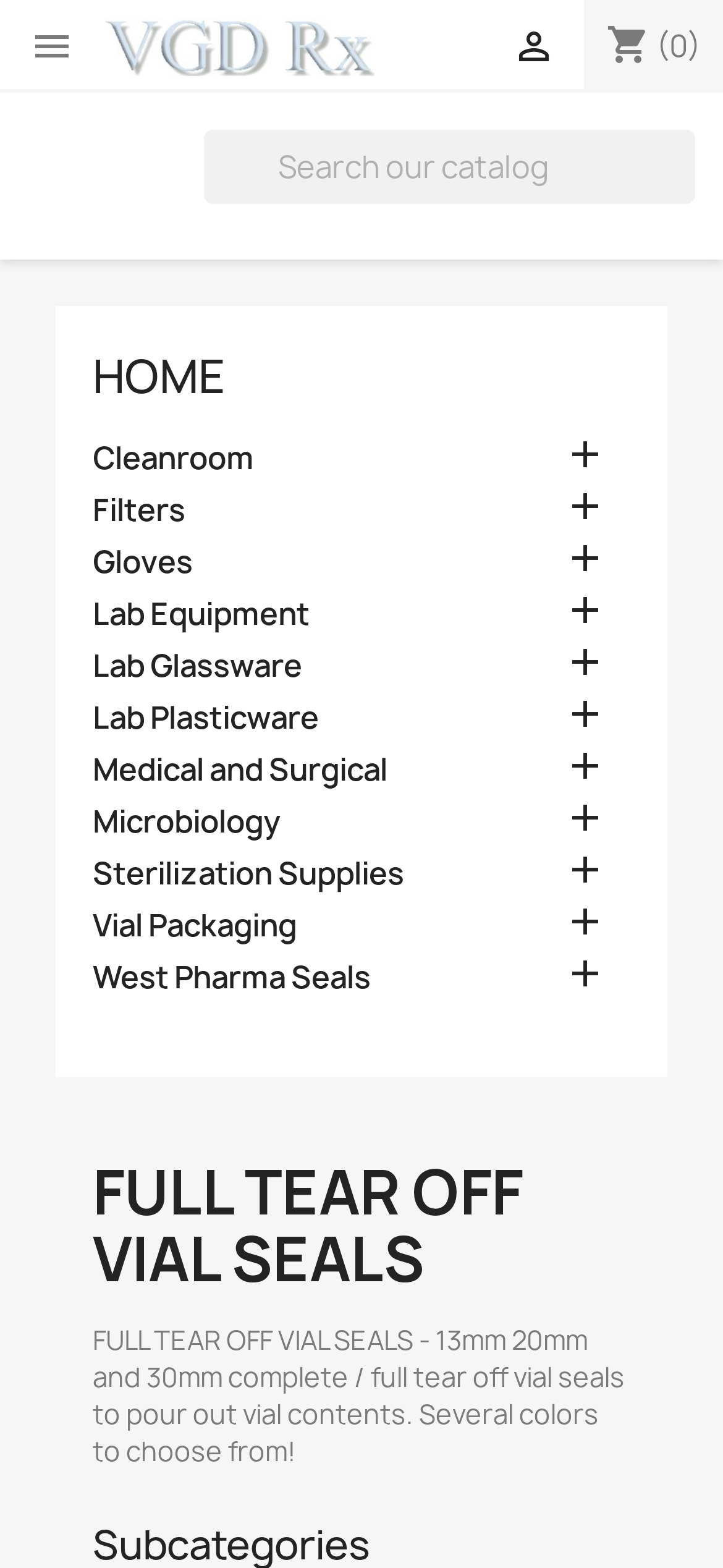Illustrate the webpage's structure and main components comprehensively.

The webpage is about buying serum vial tear off seals, specifically aluminum full complete tear off vial seals to pour out vial contents. At the top, there is a header section with a logo "VGD Rx" on the left, a search bar in the middle, and a button with a magnifying glass icon on the right. Below the header, there are several navigation links, including "HOME", "Cleanroom", "Filters", "Gloves", and more, which are aligned horizontally and take up most of the width of the page.

Below the navigation links, there is a main content section. At the top of this section, there is a heading "FULL TEAR OFF VIAL SEALS" in a larger font size. Below the heading, there is a paragraph of text that describes the product, mentioning that it comes in different sizes (13mm, 20mm, and 30mm) and colors. The text also explains the purpose of the product, which is to pour out vial contents.

At the very bottom of the page, there is another heading "Subcategories", which suggests that there may be more specific categories or subtopics related to the product.